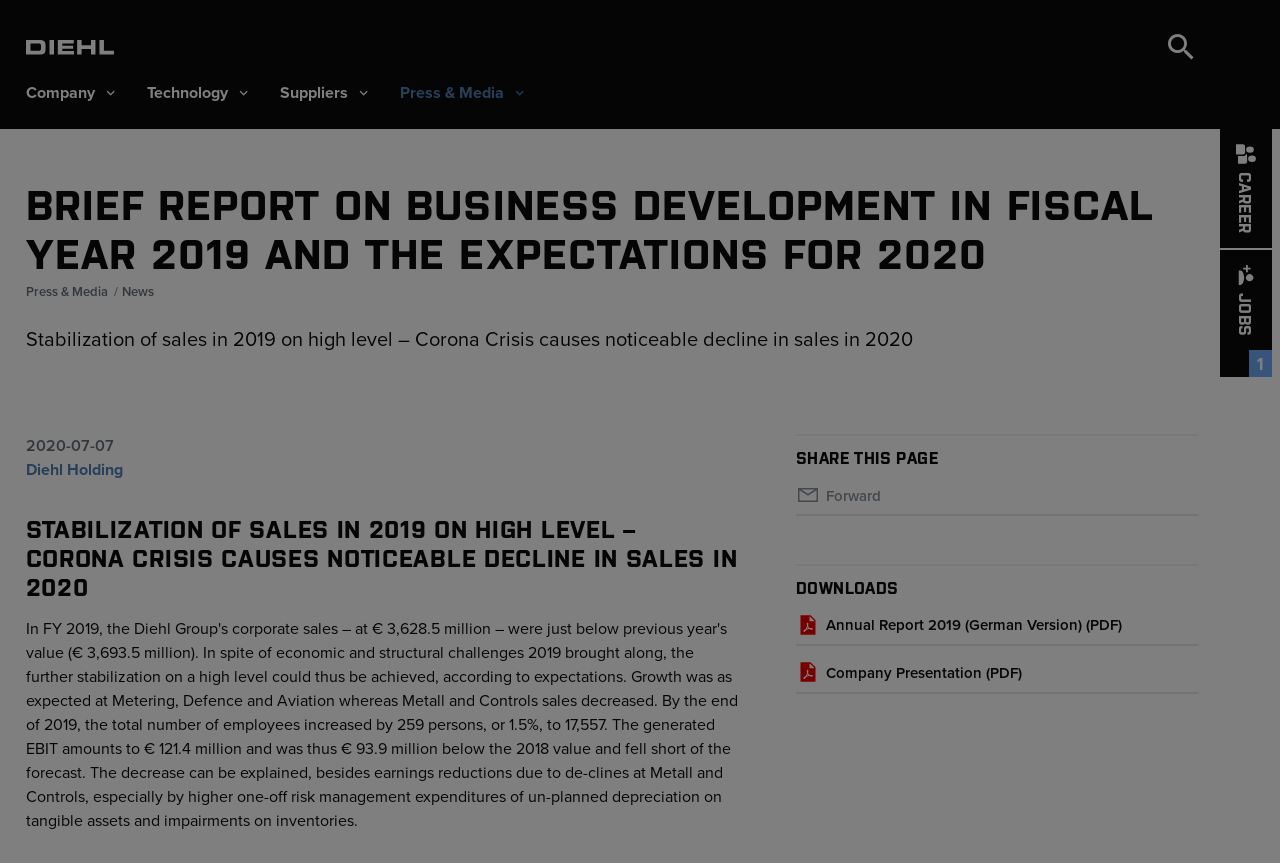Please identify the coordinates of the bounding box that should be clicked to fulfill this instruction: "Go to Company".

[0.02, 0.094, 0.093, 0.122]